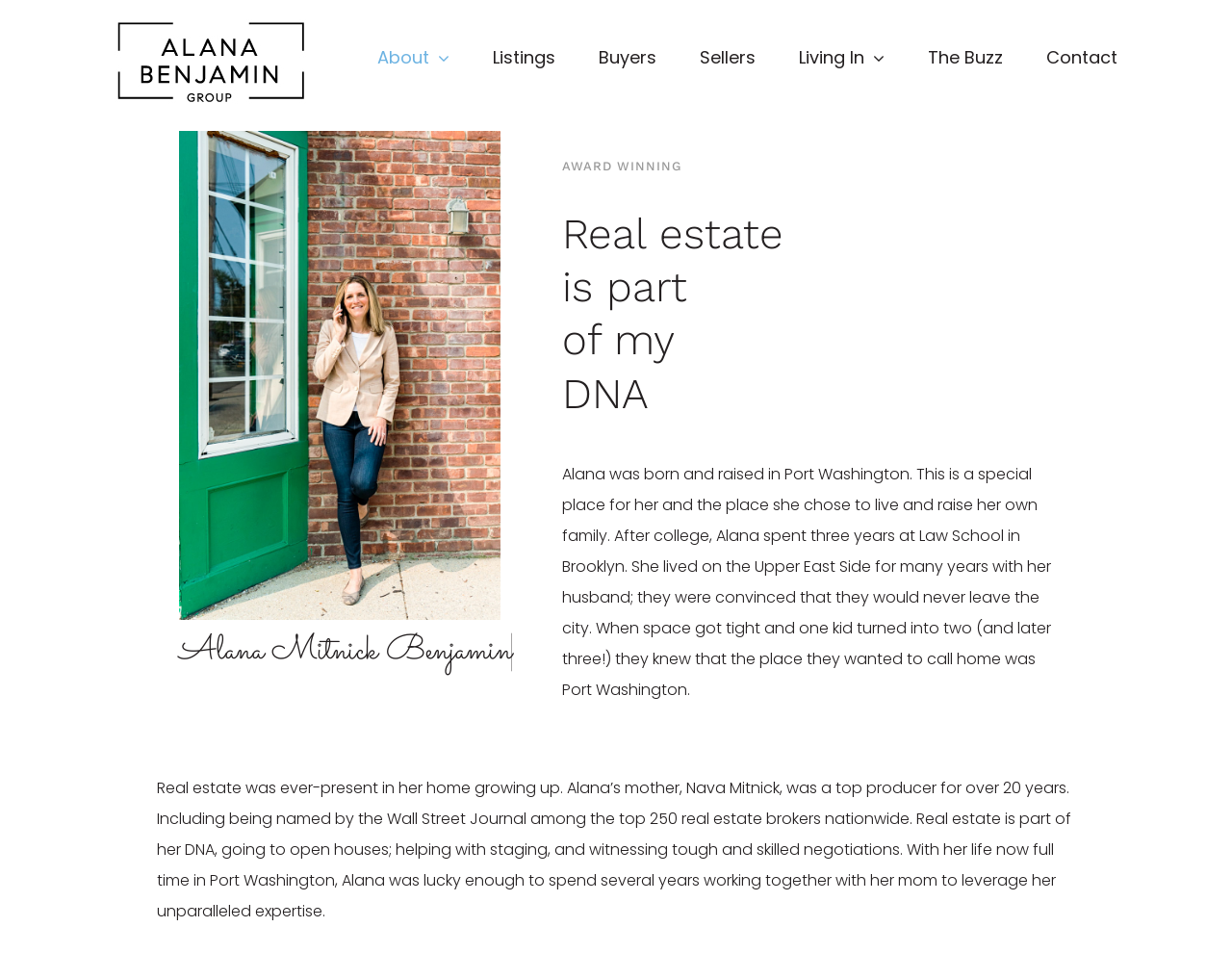Please identify the bounding box coordinates of the area that needs to be clicked to fulfill the following instruction: "Click the 'About' link."

[0.306, 0.0, 0.365, 0.121]